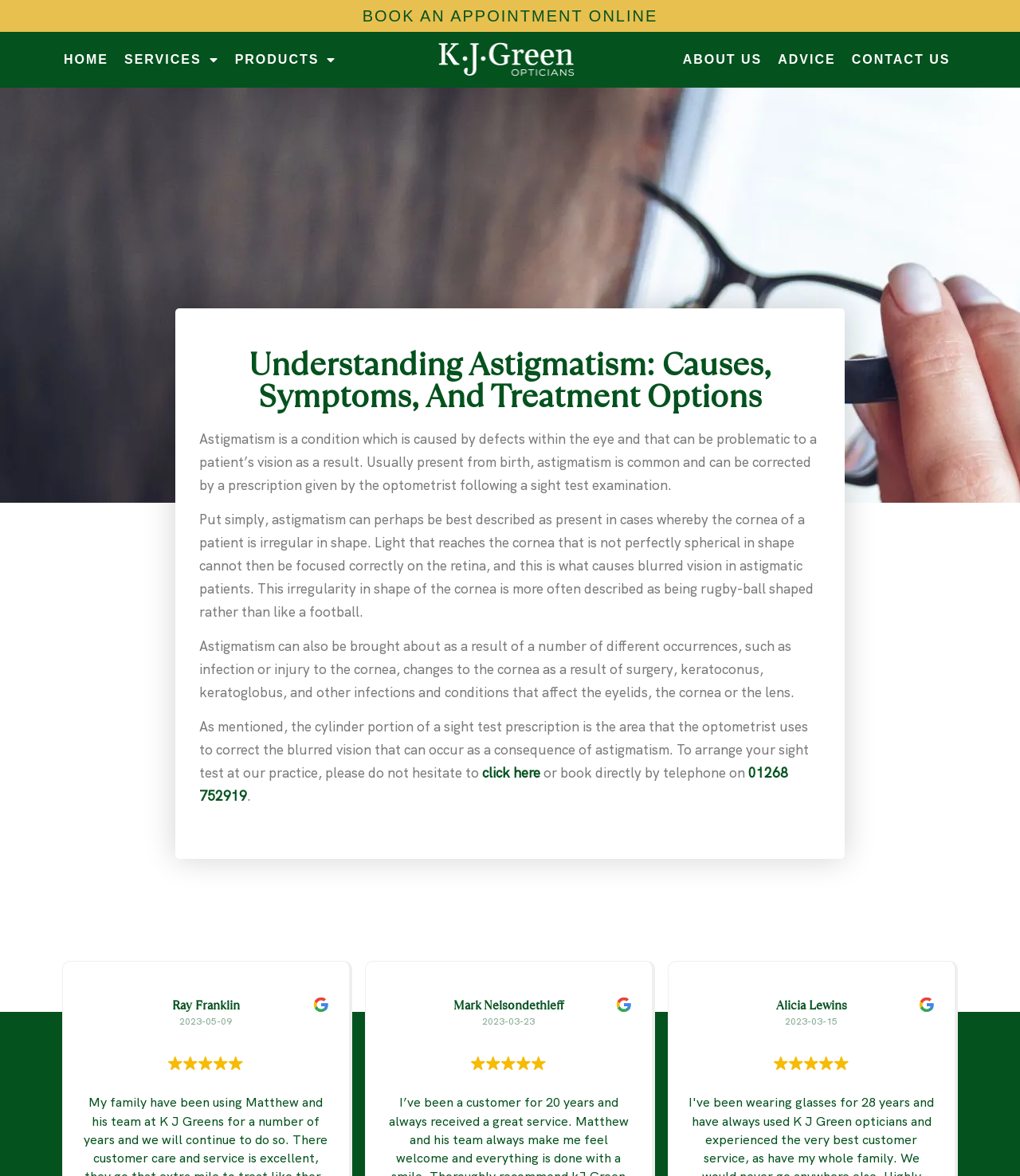What is the purpose of the cylinder portion of a sight test prescription?
Please provide a single word or phrase as your answer based on the screenshot.

To correct blurred vision